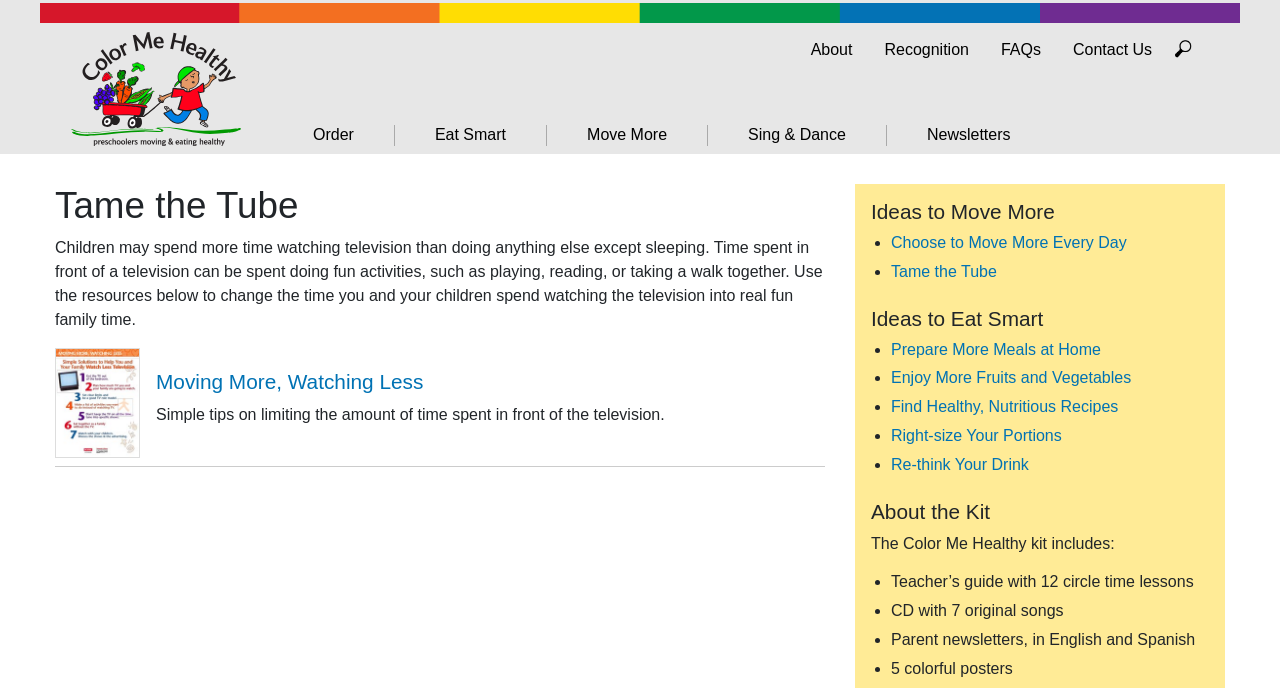Why is it important to limit television time?
Offer a detailed and full explanation in response to the question.

According to the webpage, limiting television time is important because it allows children to spend time on fun activities such as playing, reading, or taking a walk together, rather than just watching TV, as stated in the introductory paragraph.